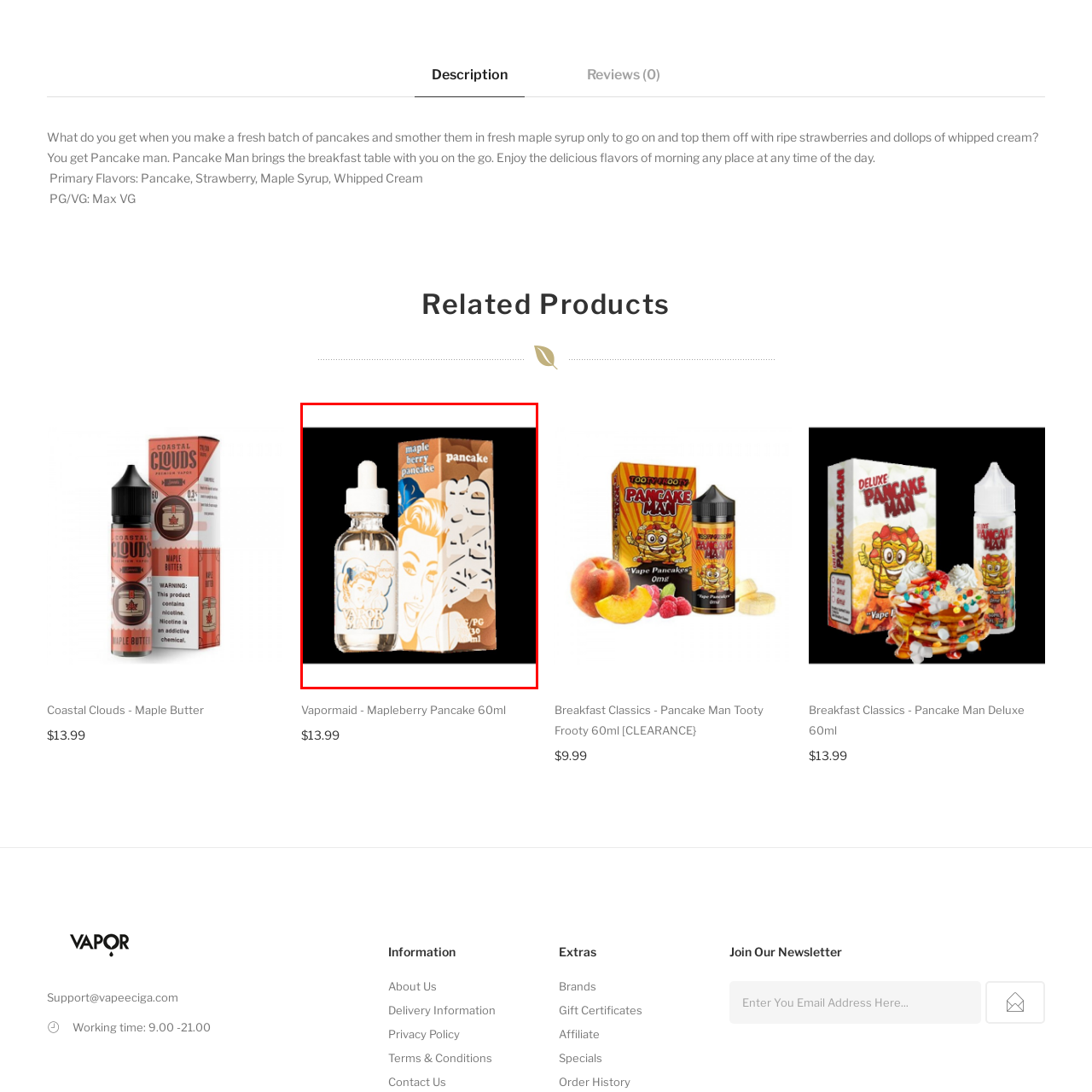Provide a comprehensive description of the image located within the red boundary.

The image features a bottle of "Vapormaid - Mapleberry Pancake," a vape juice packaged in an appealing and vibrant design. The clear glass bottle showcases its contents and is topped with a white dropper cap, facilitating easy dispensing. Alongside the bottle is its distinctive box, adorned with colorful graphics that capture the essence of its flavor profile—maple syrup, berries, and pancakes. The label emphasizes the product's key elements with playful illustrations and a whimsical design, making it eye-catching for consumers. Notably, the packaging indicates that the vape juice is available in a 30ml size, with a composition of Max VG (vegetable glycerin) suitable for optimal vapor production.